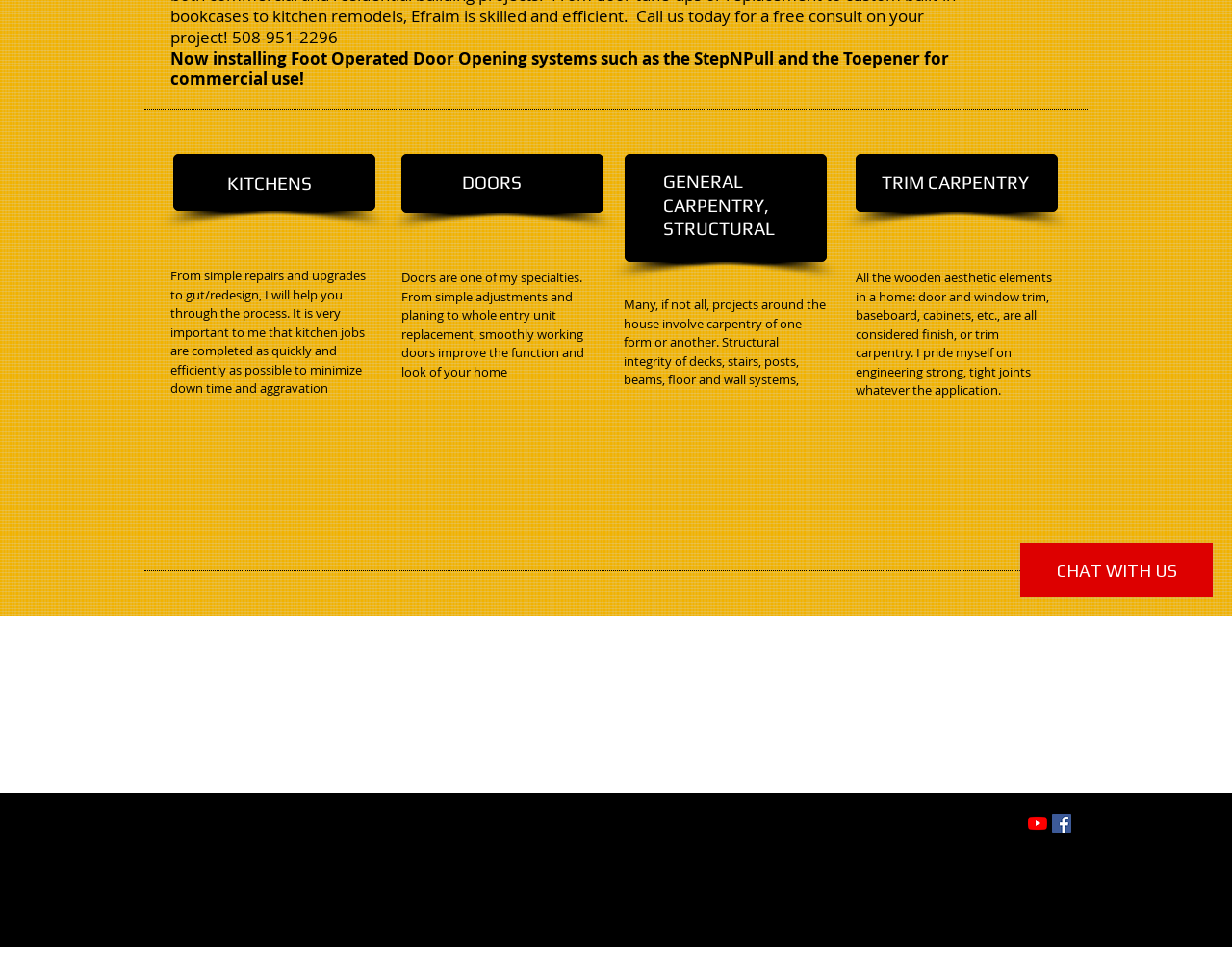Can you find the bounding box coordinates for the UI element given this description: "KITCHENS"? Provide the coordinates as four float numbers between 0 and 1: [left, top, right, bottom].

[0.184, 0.179, 0.253, 0.201]